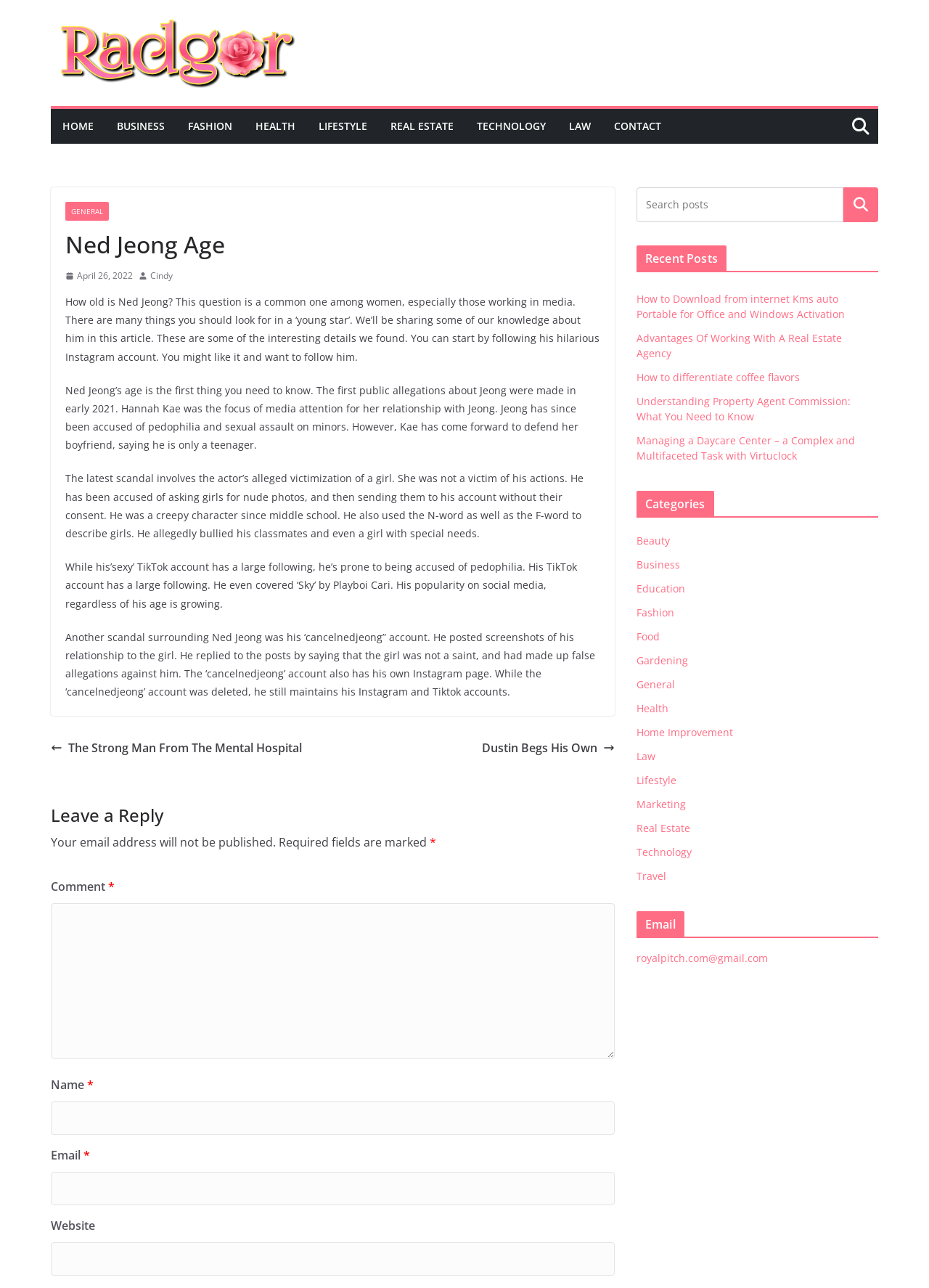Identify the bounding box for the given UI element using the description provided. Coordinates should be in the format (top-left x, top-left y, bottom-right x, bottom-right y) and must be between 0 and 1. Here is the description: parent_node: Website name="url"

[0.055, 0.964, 0.662, 0.99]